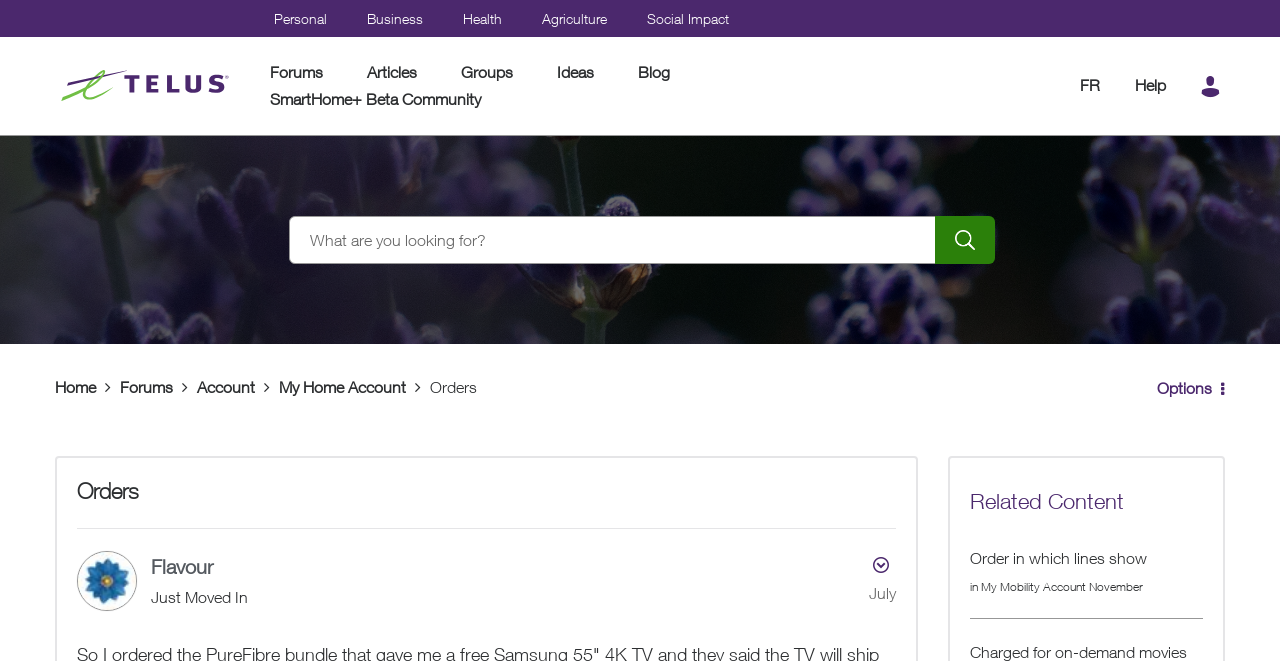Please identify the bounding box coordinates of the area that needs to be clicked to follow this instruction: "go to TELUS Neighbourhood homepage".

[0.047, 0.092, 0.184, 0.168]